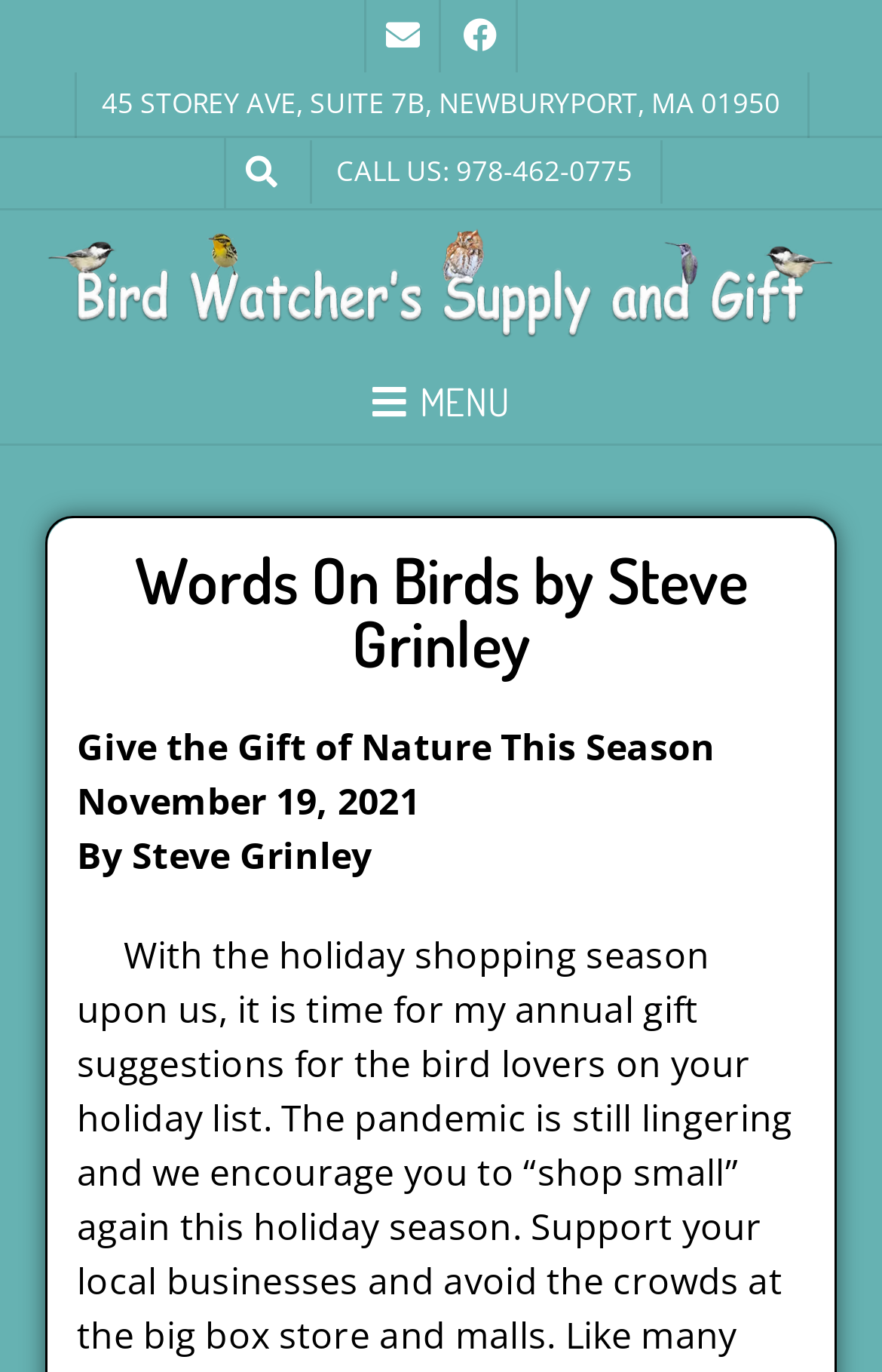Please give a concise answer to this question using a single word or phrase: 
What is the gift idea mentioned on the webpage?

the Gift of Nature